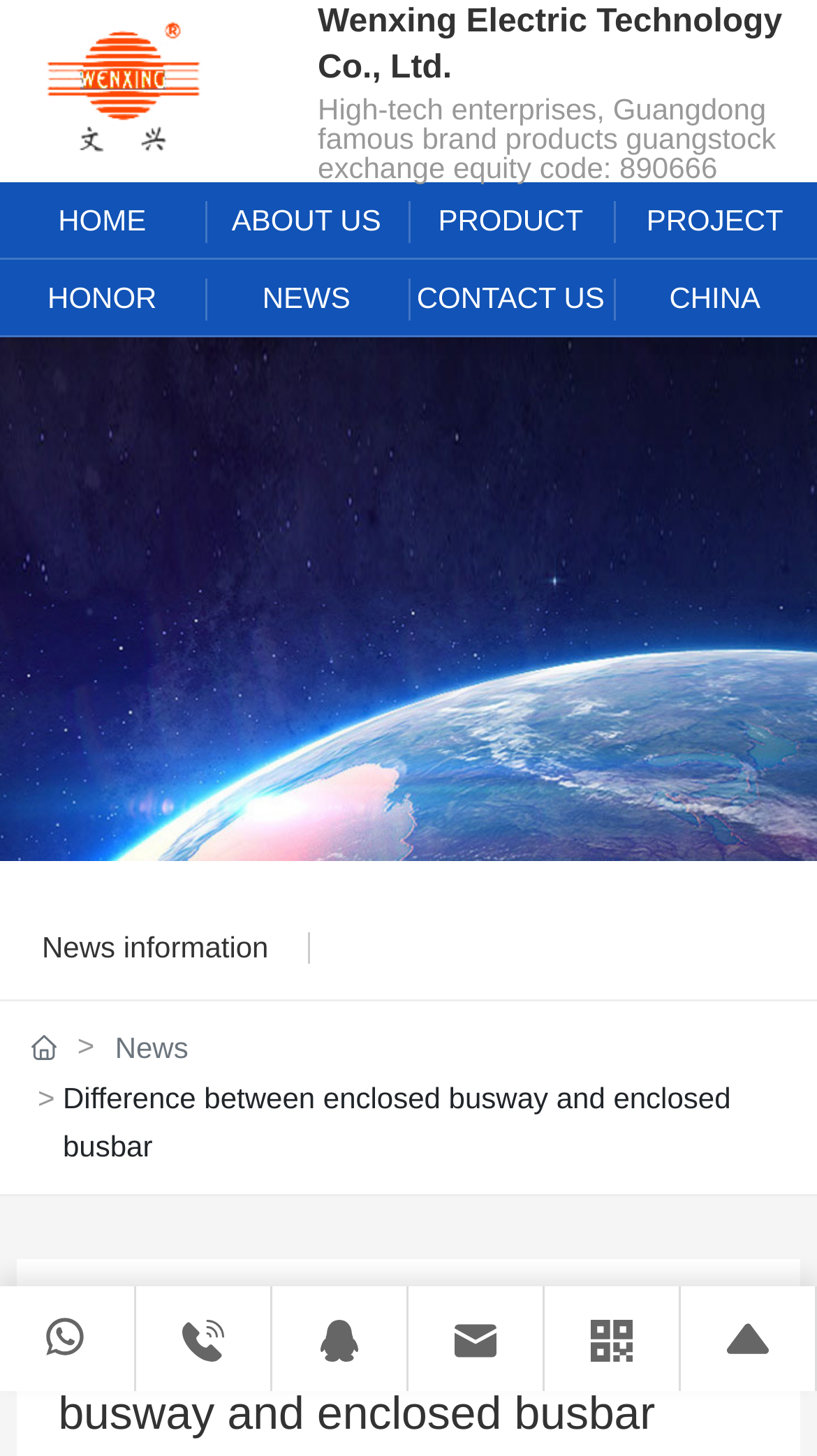Please find the bounding box coordinates of the element's region to be clicked to carry out this instruction: "Click on the ABOUT US link".

[0.284, 0.139, 0.466, 0.162]